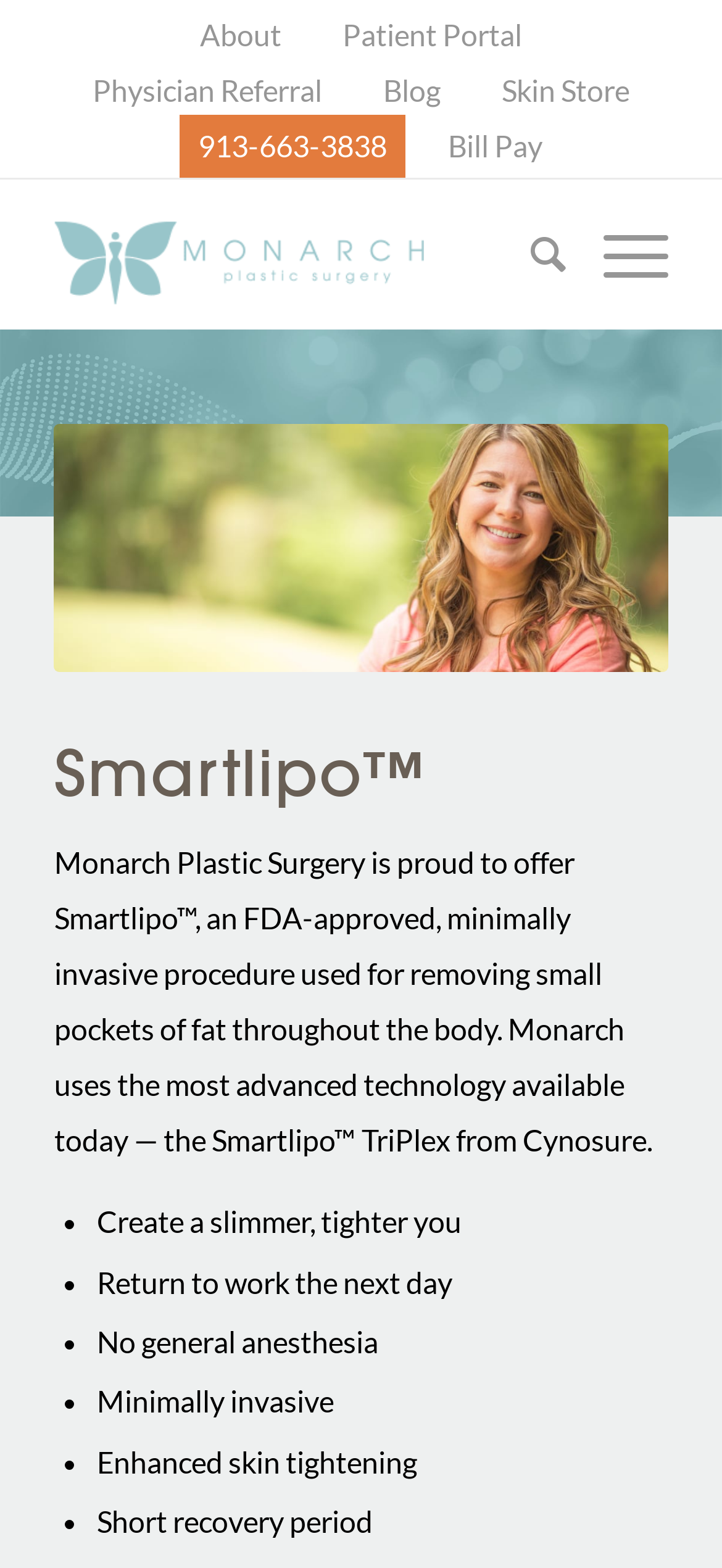Extract the bounding box of the UI element described as: "aria-label="Monarch"".

[0.075, 0.115, 0.755, 0.209]